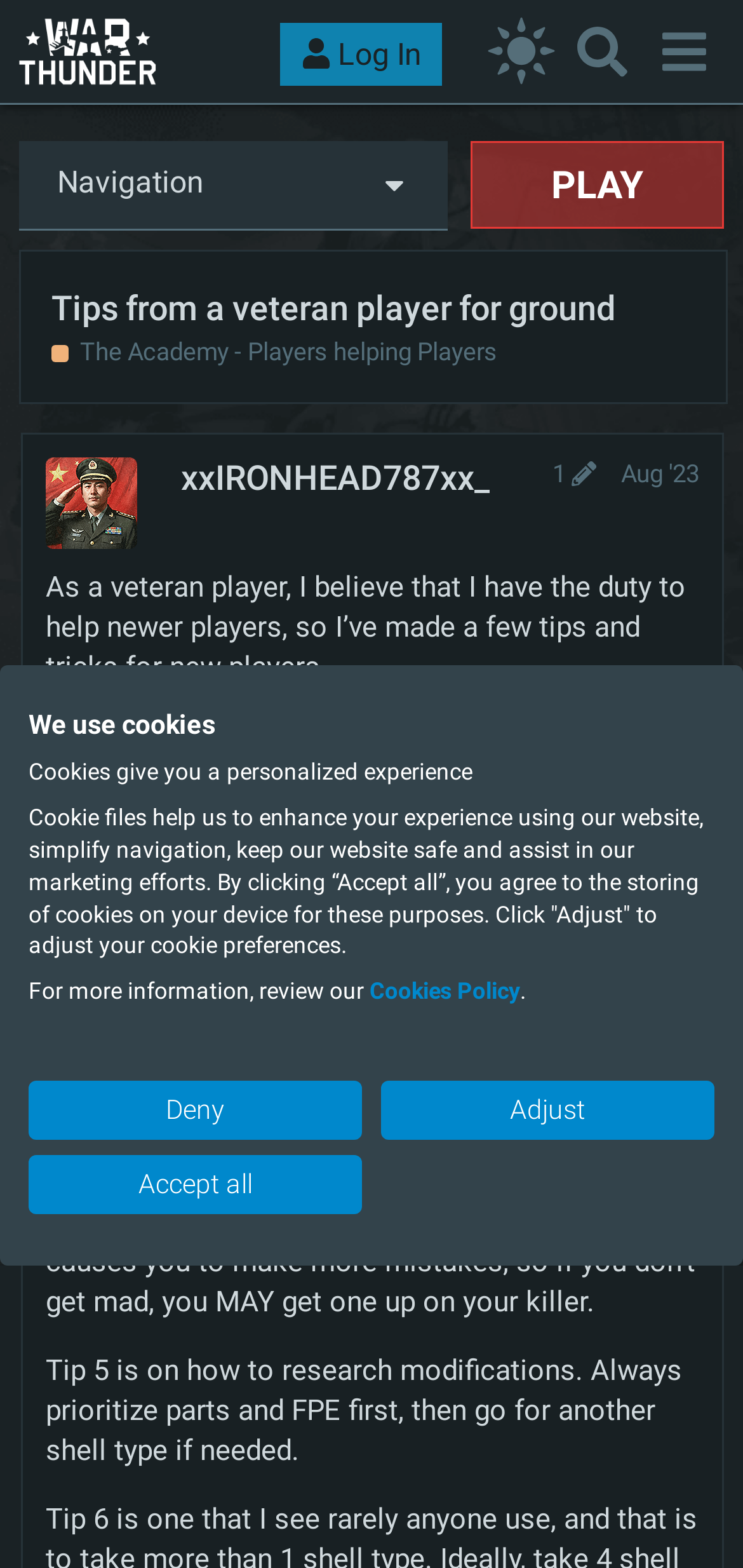Please locate and retrieve the main header text of the webpage.

Tips from a veteran player for ground